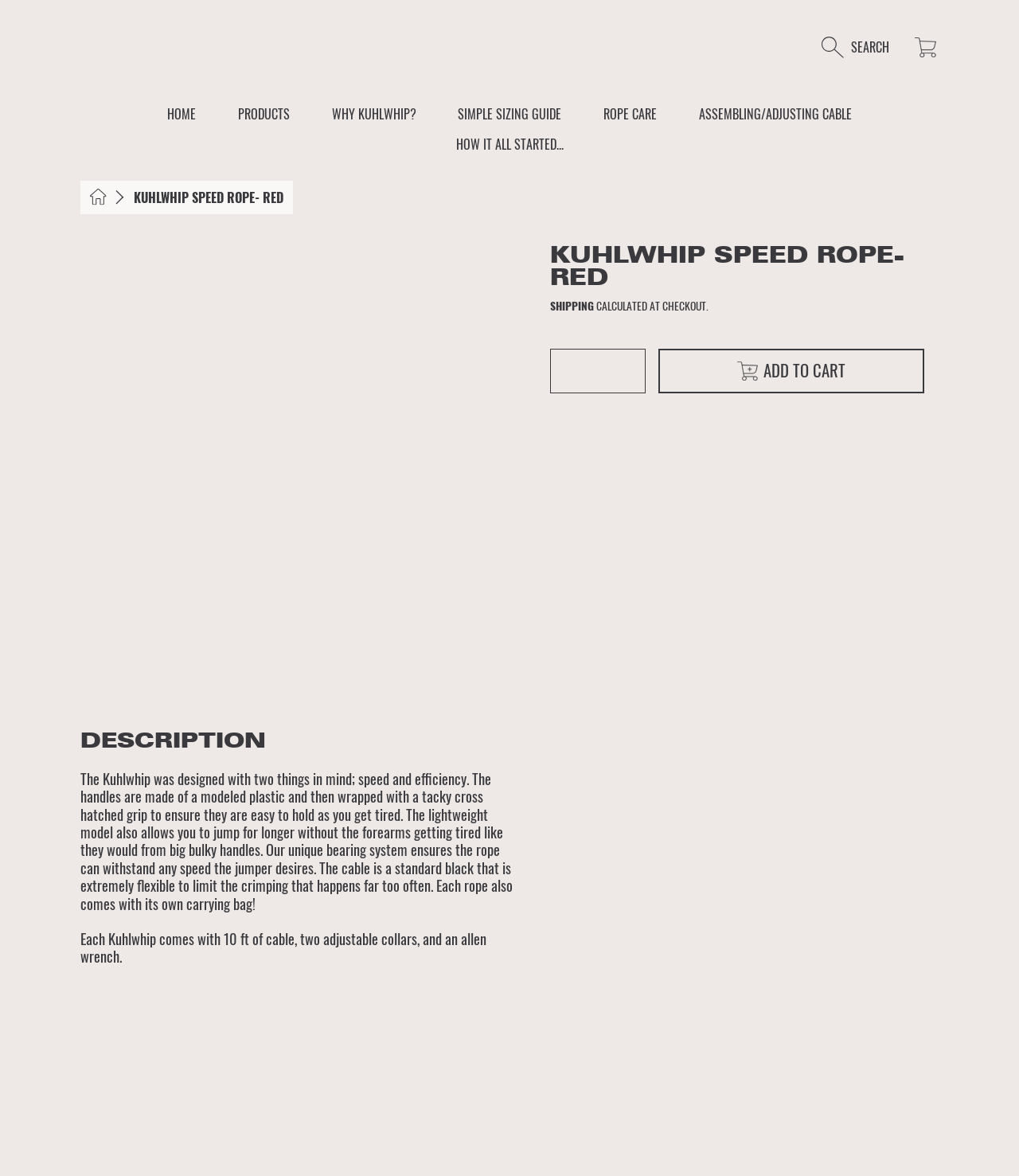What is the purpose of the tacky cross hatched grip?
Answer the question with a single word or phrase, referring to the image.

to ensure easy holding